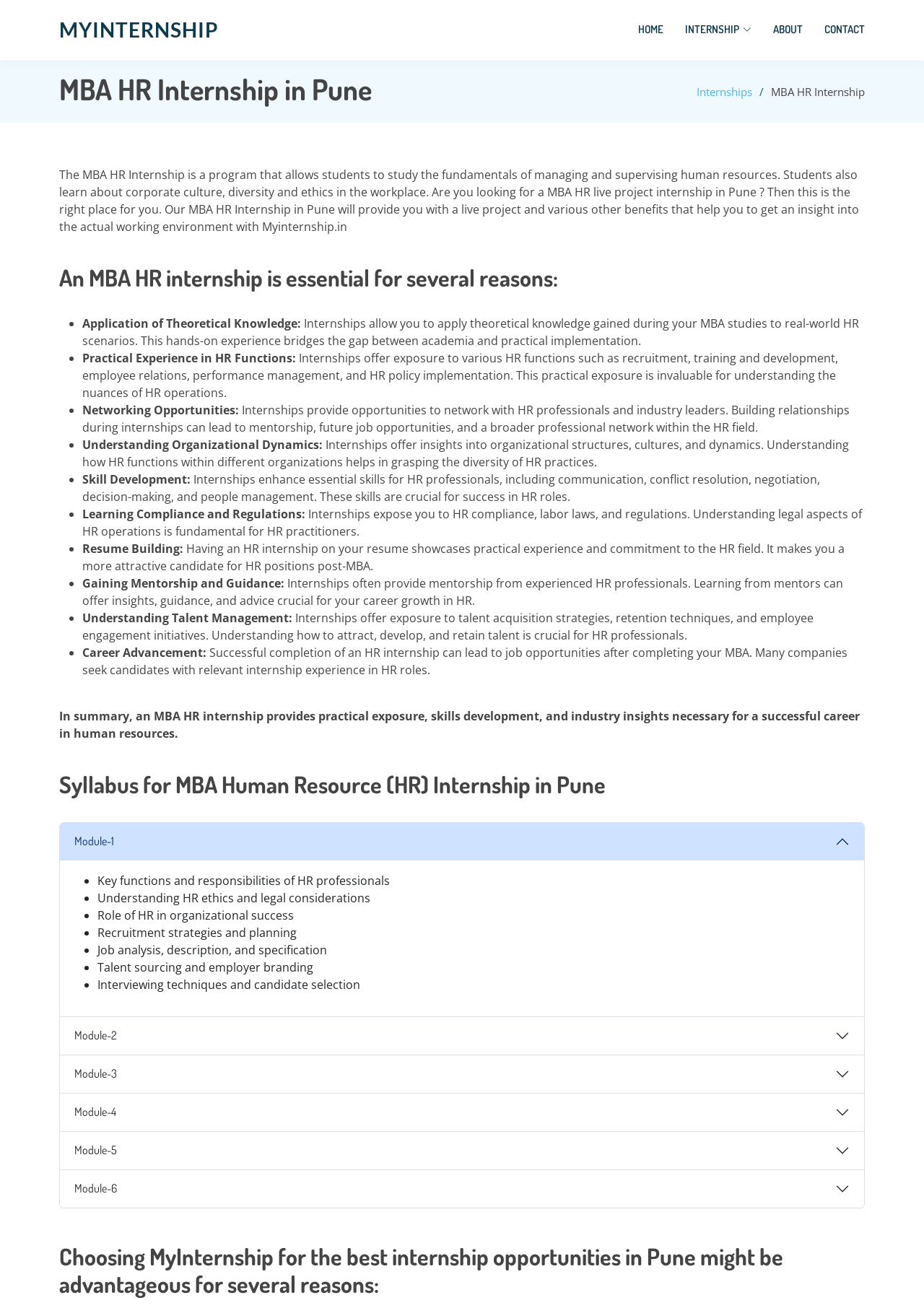Consider the image and give a detailed and elaborate answer to the question: 
What is the focus of Module-1 in the syllabus?

The focus of Module-1 in the syllabus is on HR professionals, which includes key functions and responsibilities of HR professionals, understanding HR ethics and legal considerations, role of HR in organizational success, recruitment strategies and planning, job analysis, description, and specification, talent sourcing and employer branding, and interviewing techniques and candidate selection.